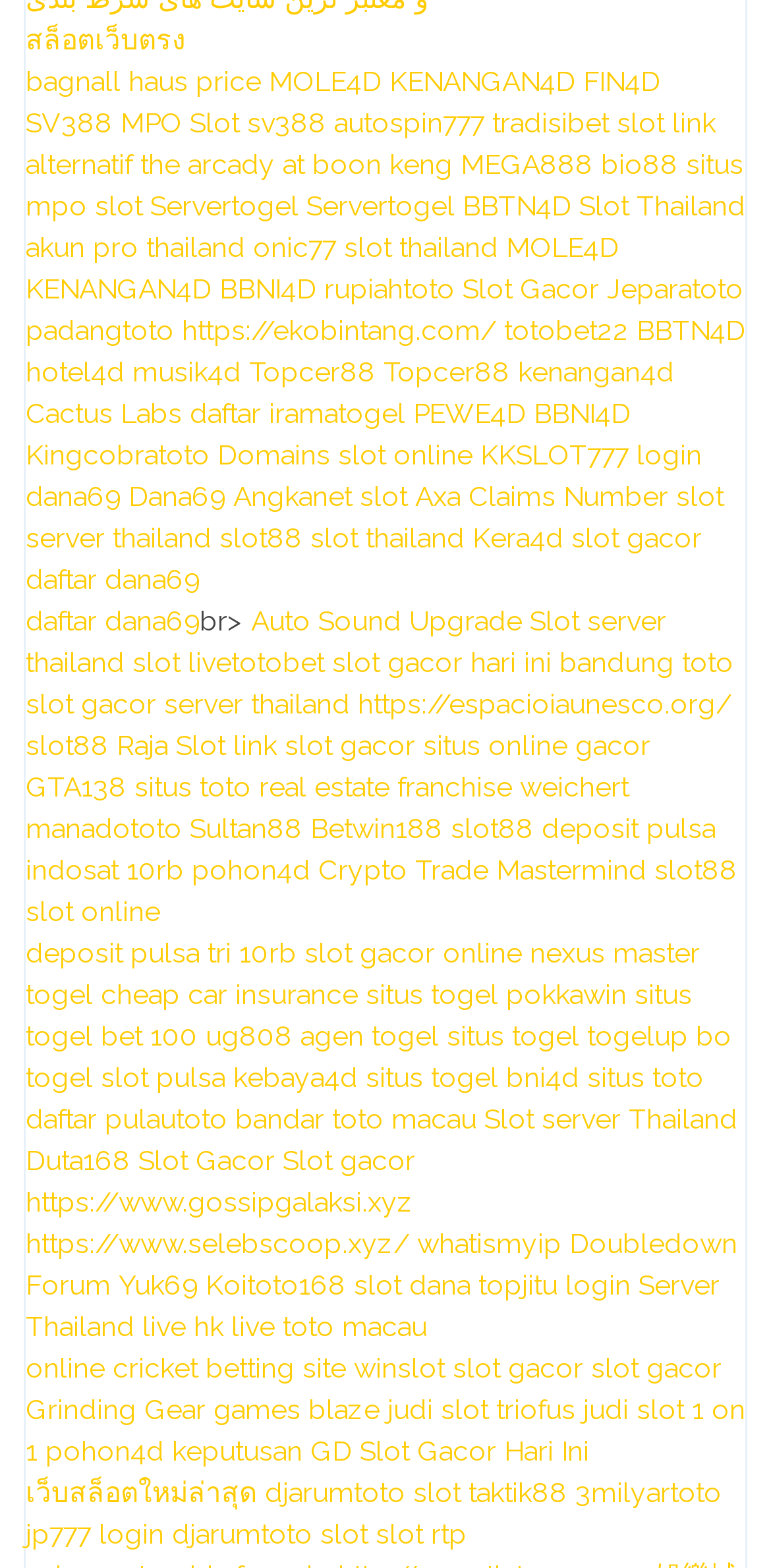Please identify the bounding box coordinates of the clickable area that will fulfill the following instruction: "Click on สล็อตเว็บตรง link". The coordinates should be in the format of four float numbers between 0 and 1, i.e., [left, top, right, bottom].

[0.033, 0.015, 0.241, 0.035]